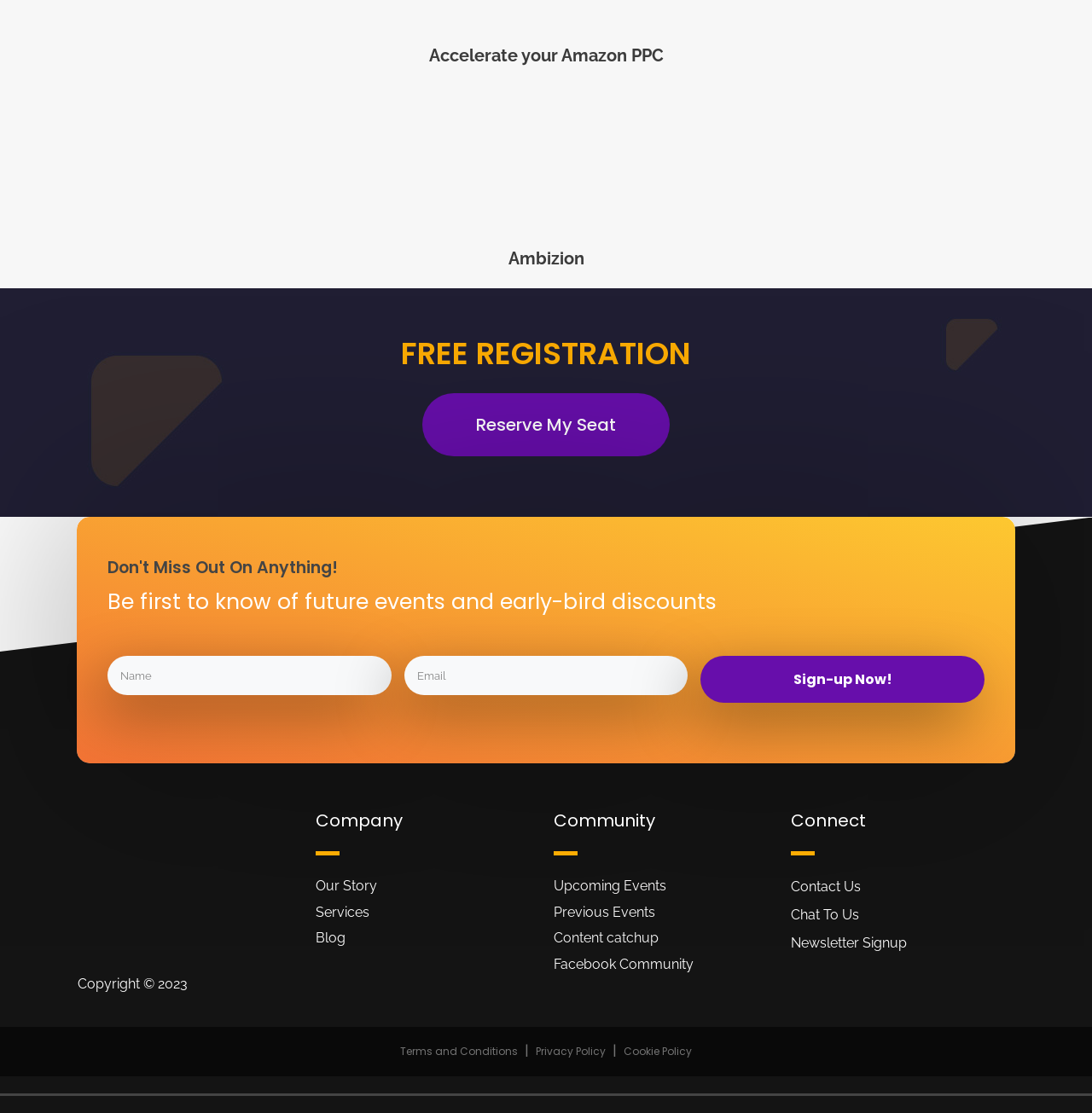How many sections are there in the footer? Observe the screenshot and provide a one-word or short phrase answer.

3